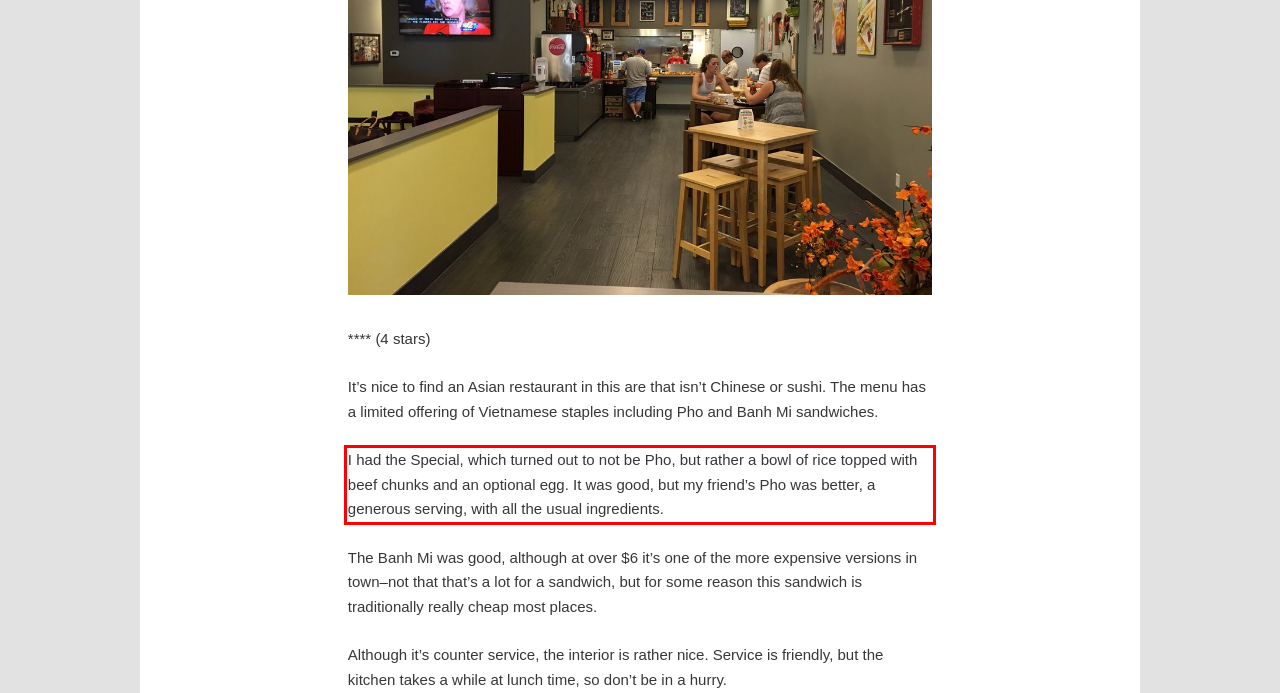Please analyze the screenshot of a webpage and extract the text content within the red bounding box using OCR.

I had the Special, which turned out to not be Pho, but rather a bowl of rice topped with beef chunks and an optional egg. It was good, but my friend’s Pho was better, a generous serving, with all the usual ingredients.